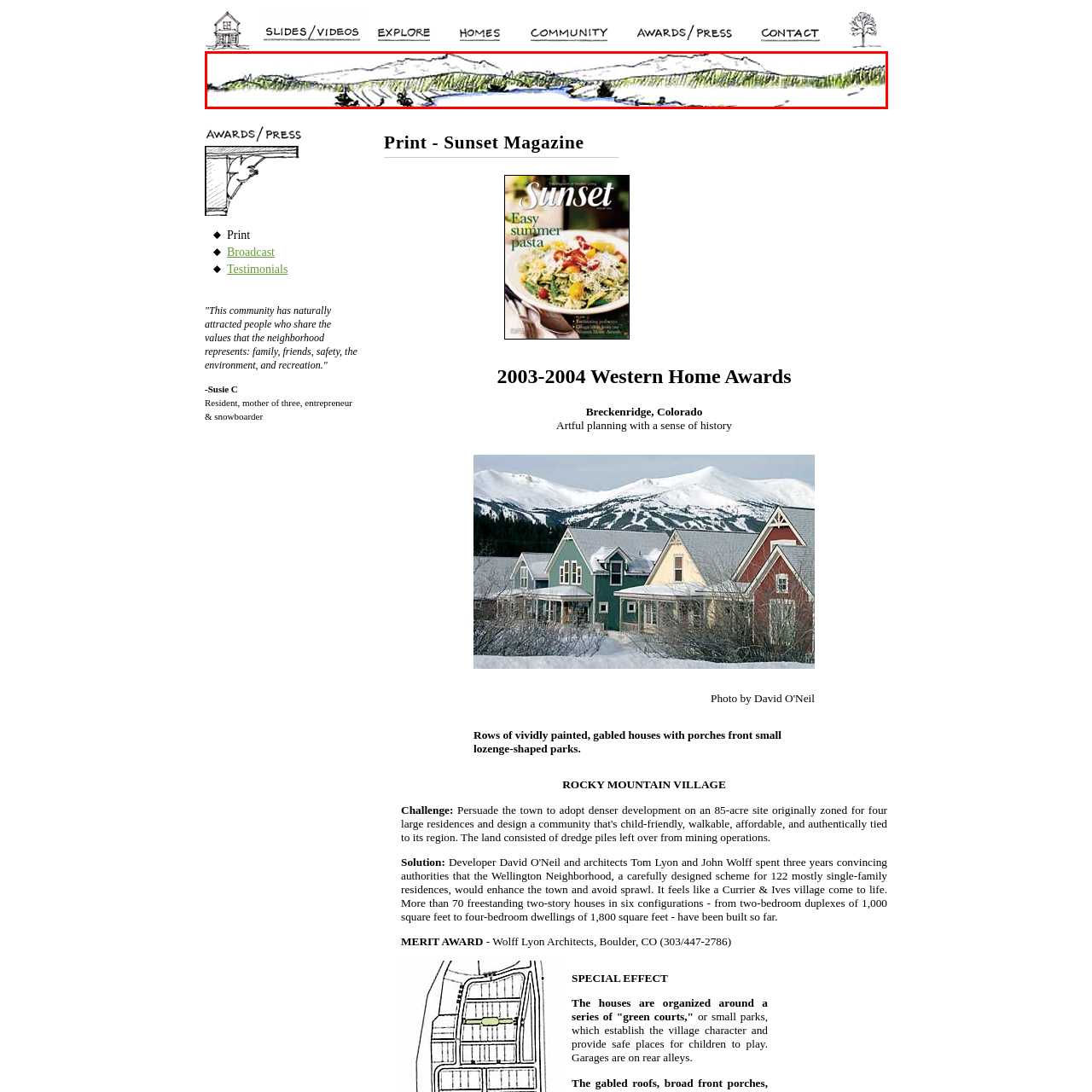Give a detailed account of the visual elements present in the image highlighted by the red border.

This image showcases a picturesque landscape, highlighting the serene beauty of the mountains in Breckenridge, Colorado. The scene features delicate lines and soft shades that depict the towering peaks in the background, complemented by gently rolling hills and lush greenery in the foreground. A tranquil river winds through the scene, reflecting the sky and adding a sense of calm to the composition. This artistic rendering captures the essence of the Rocky Mountain Village, an area celebrated for its natural beauty and vibrant community, as recognized in the 2003-2004 Western Home Awards. The artwork serves as a testament to the artful planning and historical significance of the neighborhood, embodying a connection to nature and a commitment to preserving the environment.